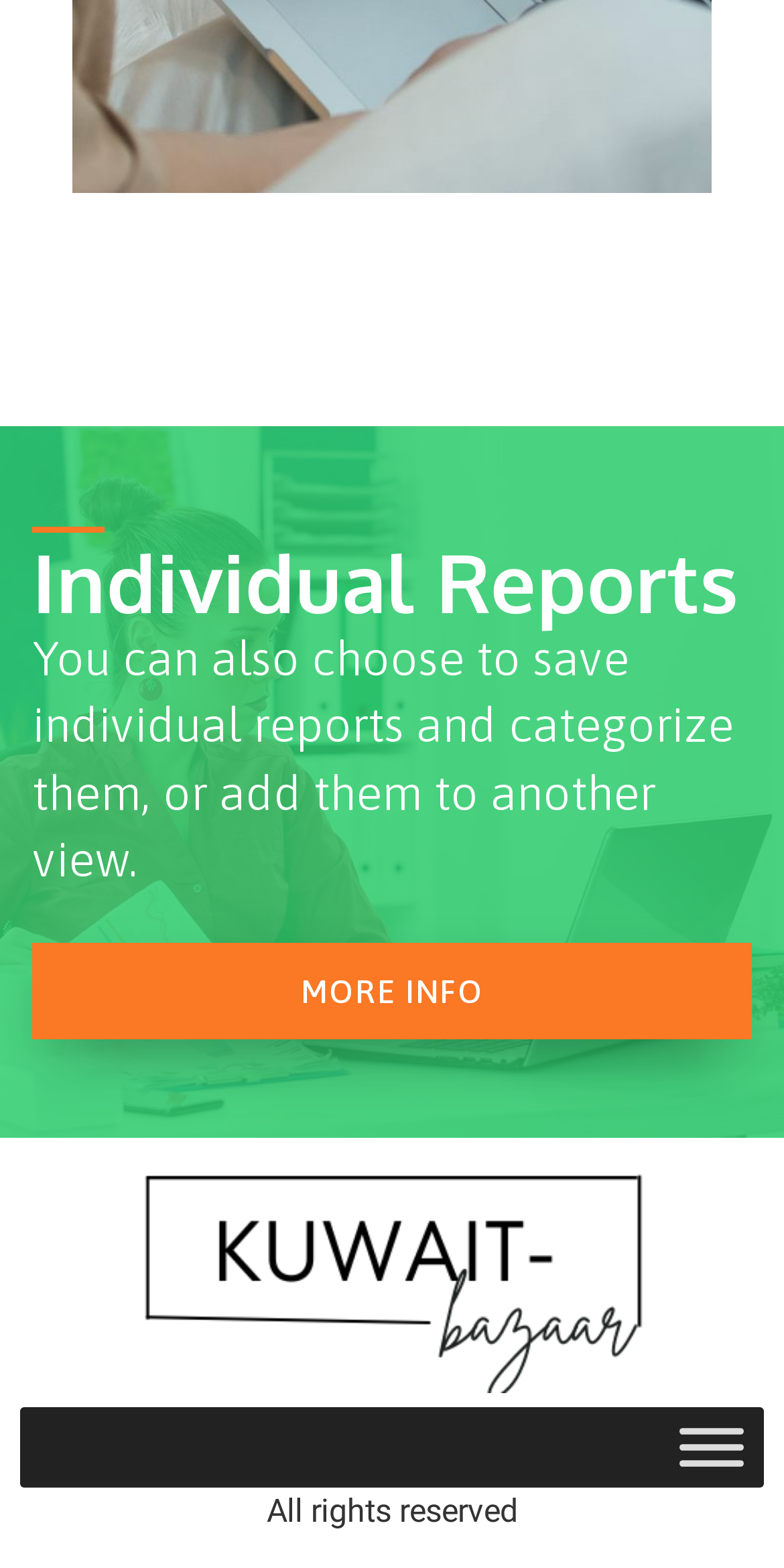What is the link 'MORE INFO' for?
Based on the image, answer the question with as much detail as possible.

The link 'MORE INFO' is likely used to provide more information about individual reports, as it is placed below the text 'You can also choose to save individual reports and categorize them, or add them to another view.'